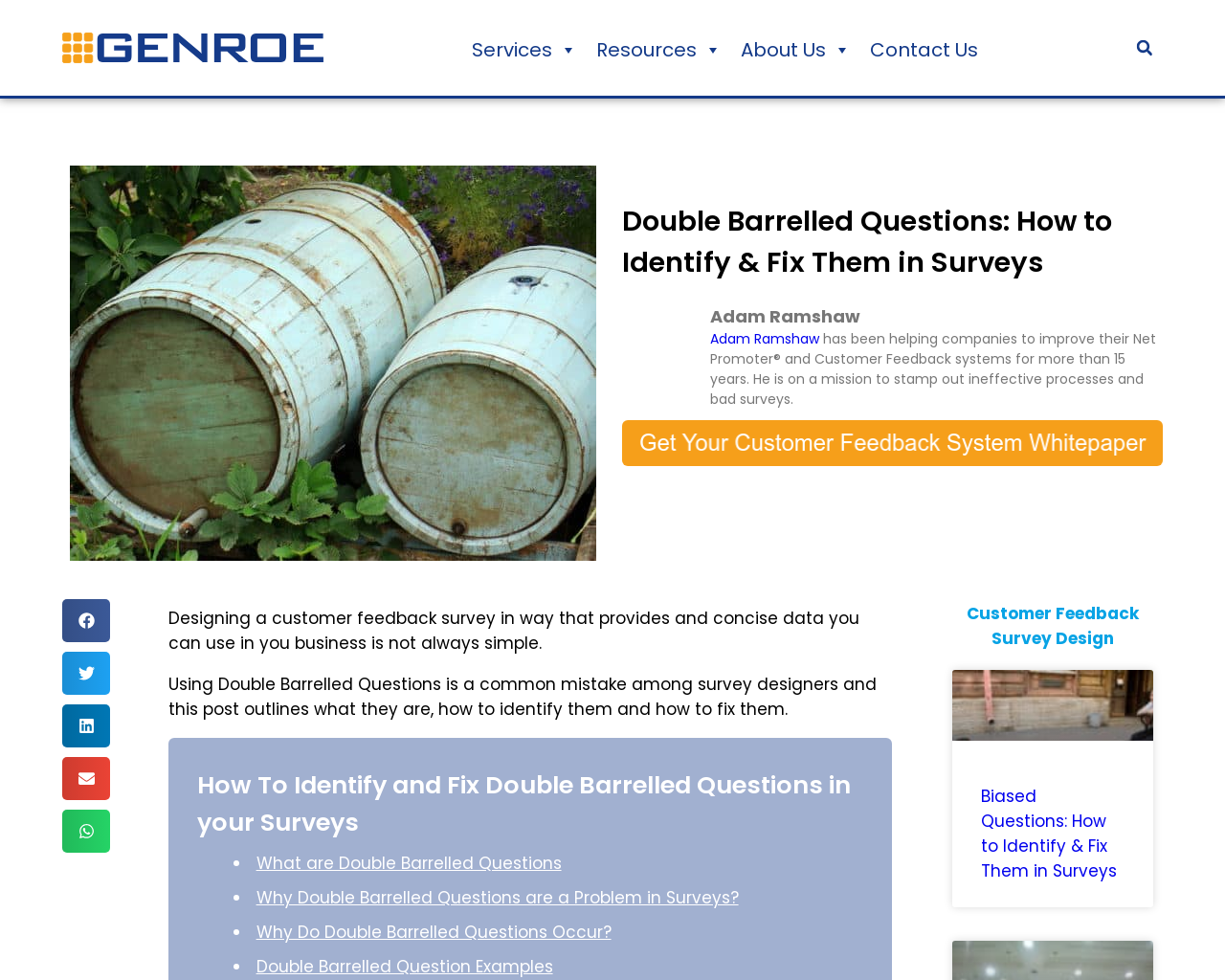Please find the bounding box coordinates for the clickable element needed to perform this instruction: "Read about Double Barrelled Questions".

[0.209, 0.869, 0.458, 0.893]